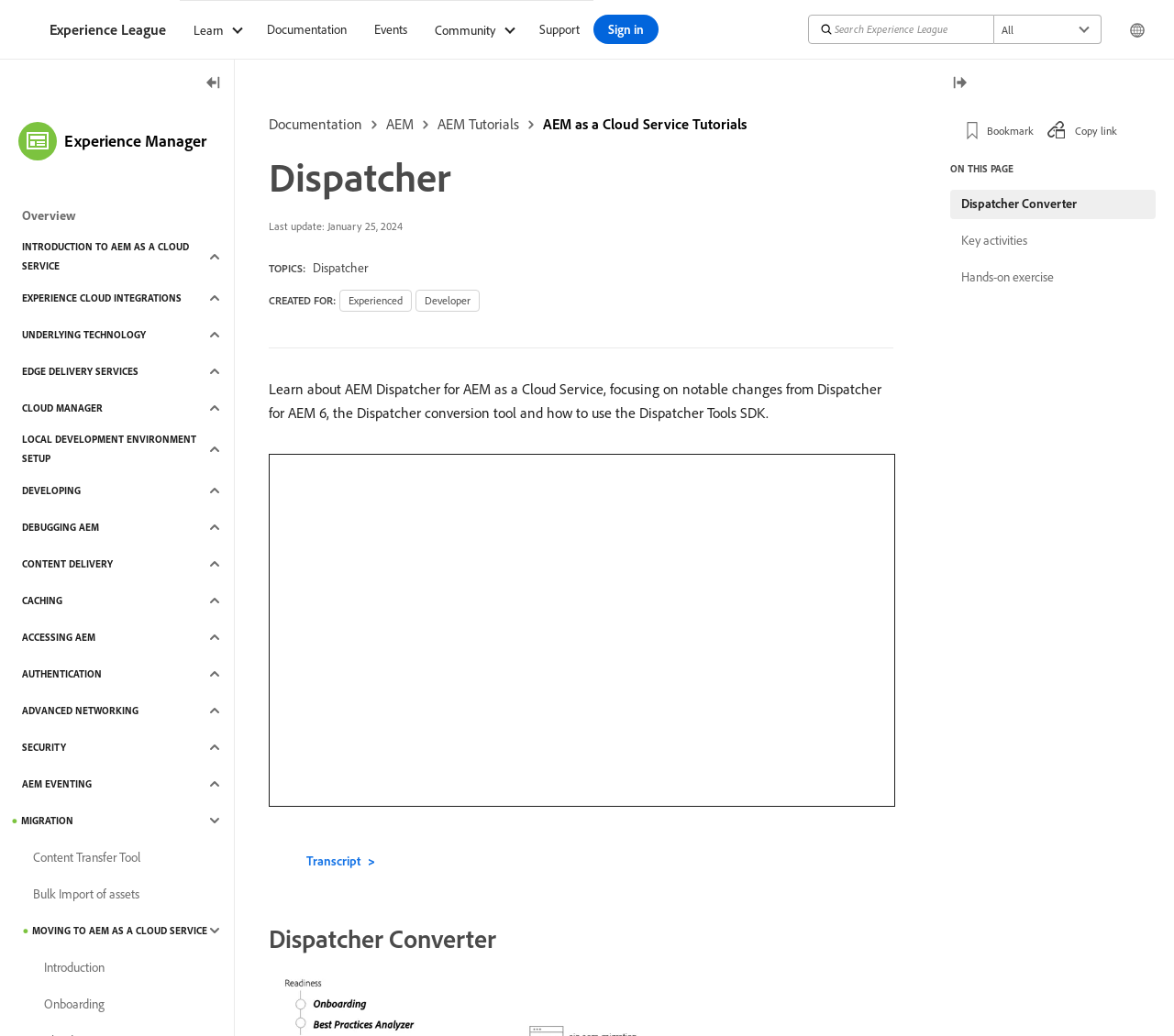Provide a one-word or brief phrase answer to the question:
How many links are there in the 'ON THIS PAGE' section?

3